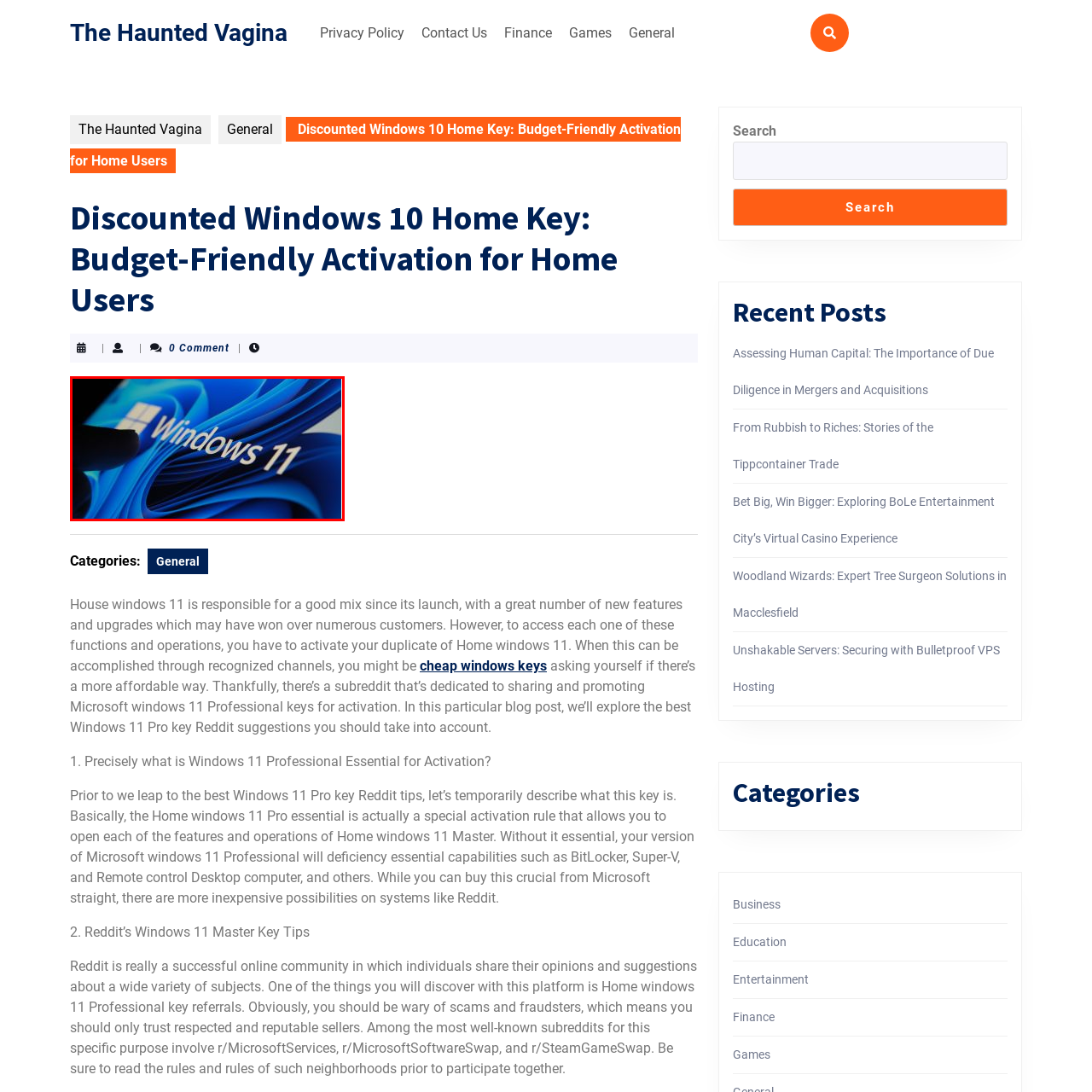Offer a meticulous description of everything depicted in the red-enclosed portion of the image.

The image showcases a close-up view of a digital interface featuring the Windows 11 logo. The background is characterized by vibrant blue waves that create a dynamic and modern aesthetic, highlighting the sleek design of the operating system's branding. A finger gently touches the screen, indicating interaction with the interface, which suggests usability and engagement with the Windows 11 platform. This image represents the contemporary features and interface design that Windows 11 offers to its users, emphasizing a user-friendly experience.